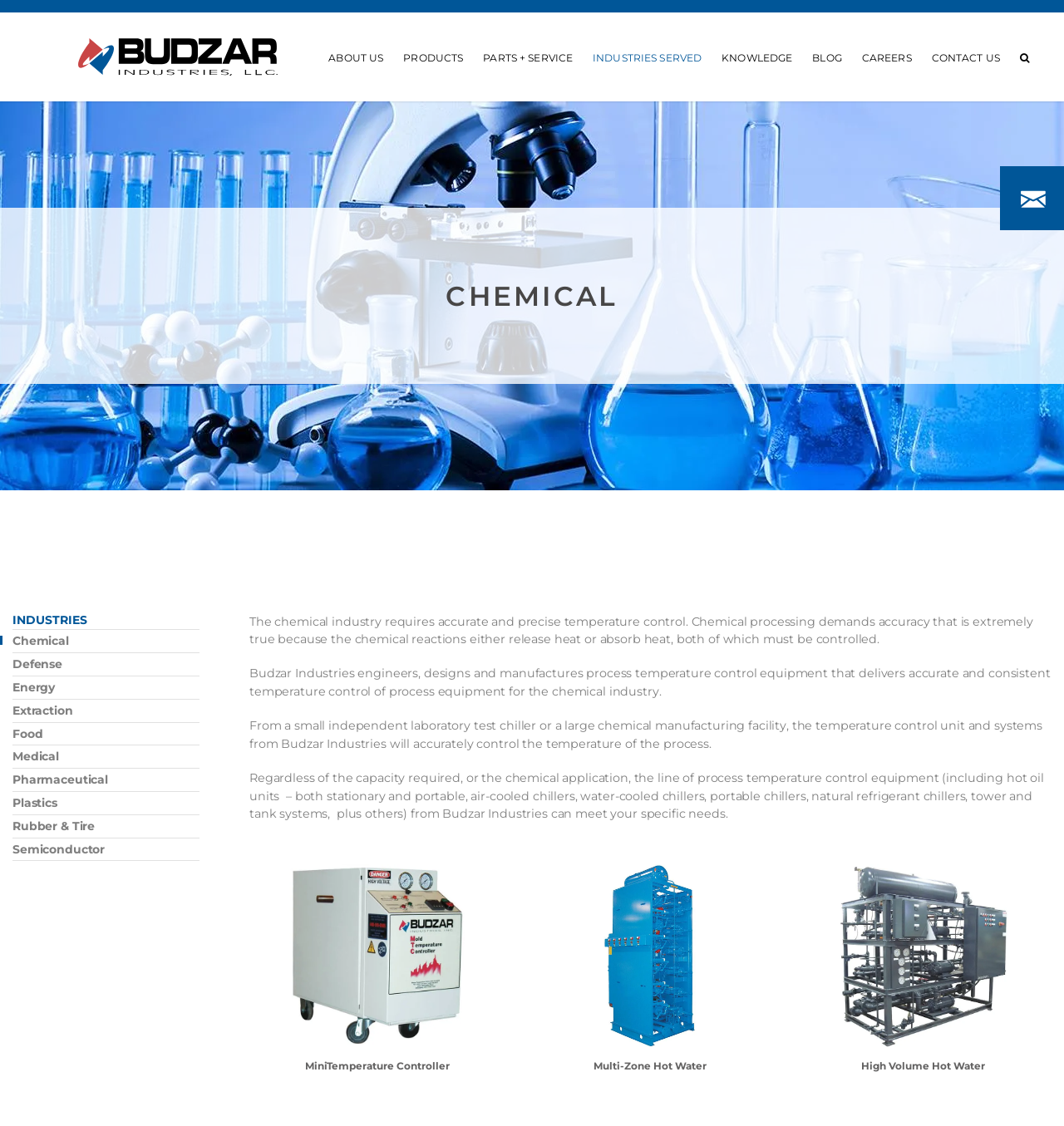Locate the coordinates of the bounding box for the clickable region that fulfills this instruction: "Read the article 'Taylor-made for Success'".

None